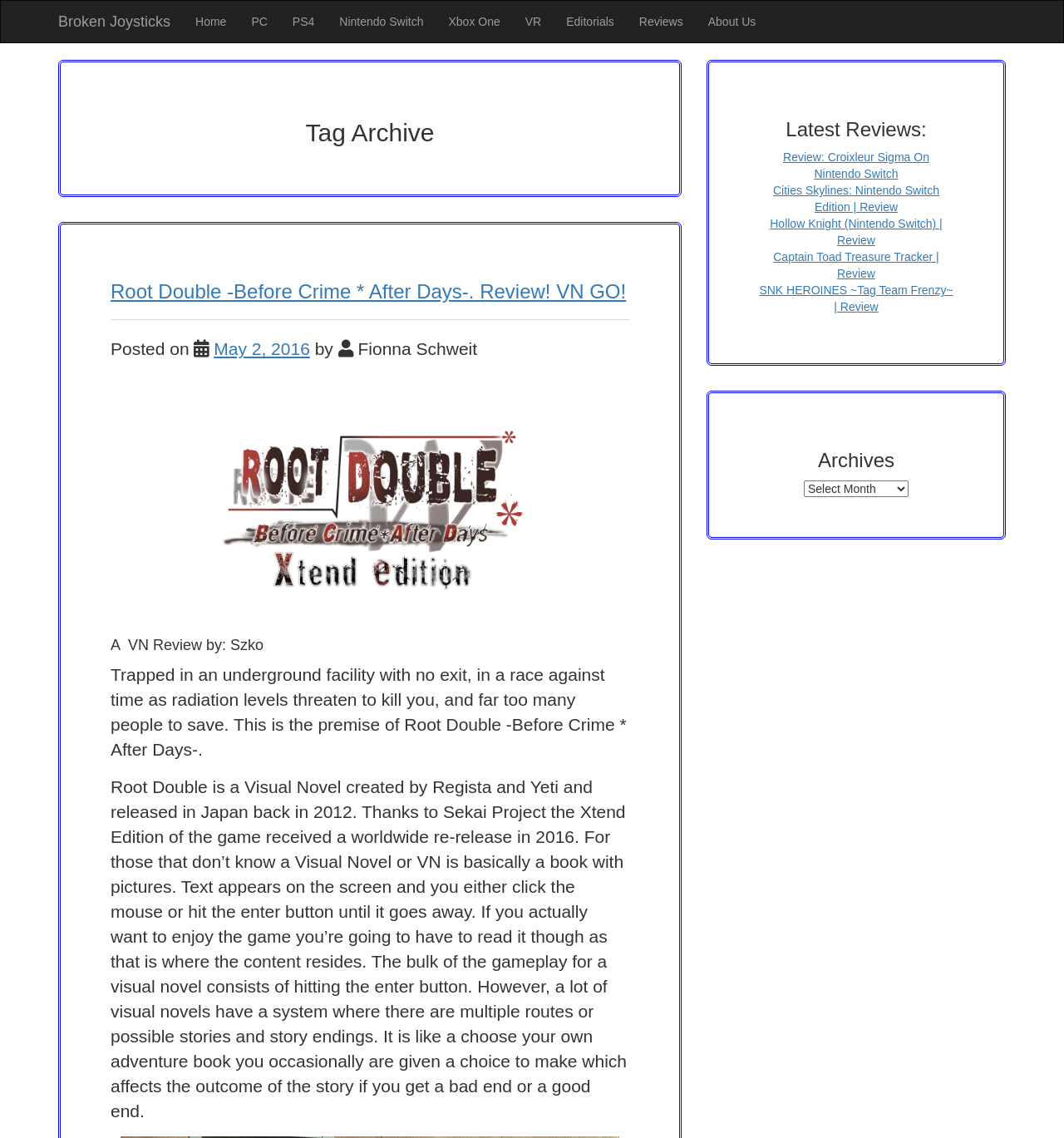Give a comprehensive overview of the webpage, including key elements.

The webpage is an archive of game reviews and articles from Broken Joysticks. At the top, there is a navigation menu with links to different sections of the website, including Home, PC, PS4, Nintendo Switch, Xbox One, VR, Editorials, Reviews, and About Us.

Below the navigation menu, there is a heading that reads "Tag Archive". Underneath this heading, there is a review article titled "Root Double -Before Crime * After Days-. Review! VN GO!". The article has a link to the review, and below it, there is a separator line. The review is written by Fionna Schweit and was posted on May 2, 2016.

The review article is divided into sections, with headings and paragraphs of text. The text describes the game Root Double, a visual novel created by Regista and Yeti, and released in Japan in 2012. The article explains what a visual novel is and how it is played.

To the right of the review article, there is a section titled "Latest Reviews:", which lists several review articles with links to each one. The reviews are for games such as Croixleur Sigma, Cities Skylines, Hollow Knight, Captain Toad Treasure Tracker, and SNK HEROINES ~Tag Team Frenzy~.

Below the Latest Reviews section, there is a heading that reads "Archives", and underneath it, there is a combobox that allows users to select from a dropdown menu of archives.